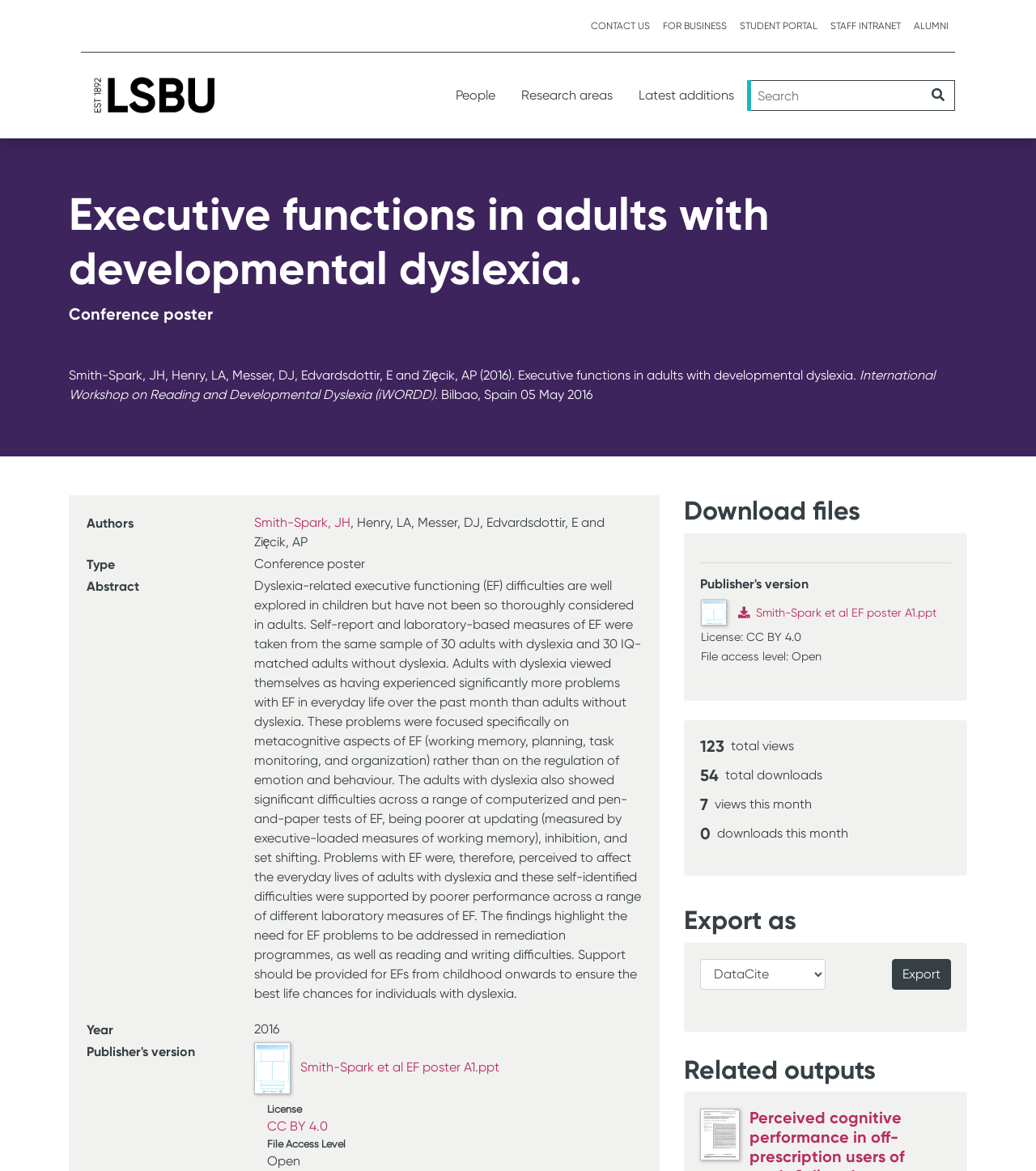Can you show the bounding box coordinates of the region to click on to complete the task described in the instruction: "Click on the 'CONTACT US' link"?

[0.564, 0.01, 0.634, 0.034]